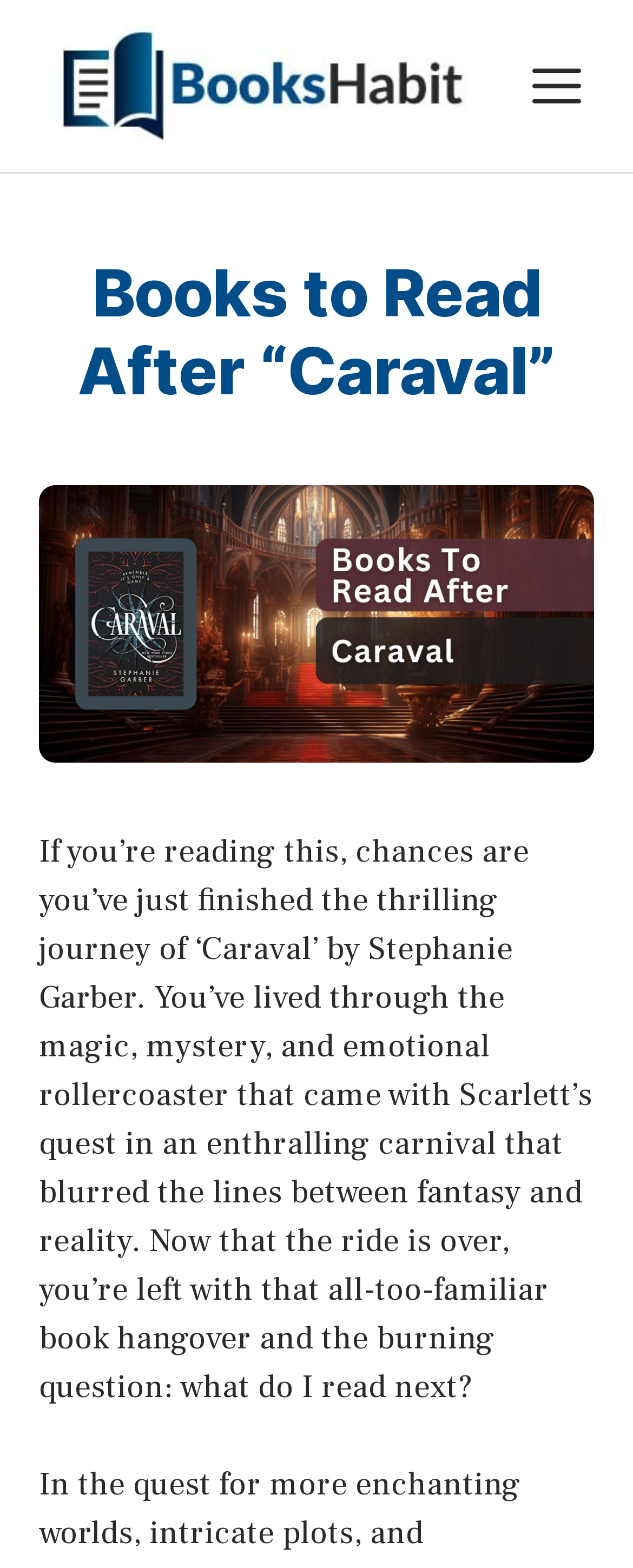What is the name of the website?
Based on the image, answer the question with as much detail as possible.

The name of the website can be found in the banner at the top of the page, which contains a link with the text 'Books Habit'.